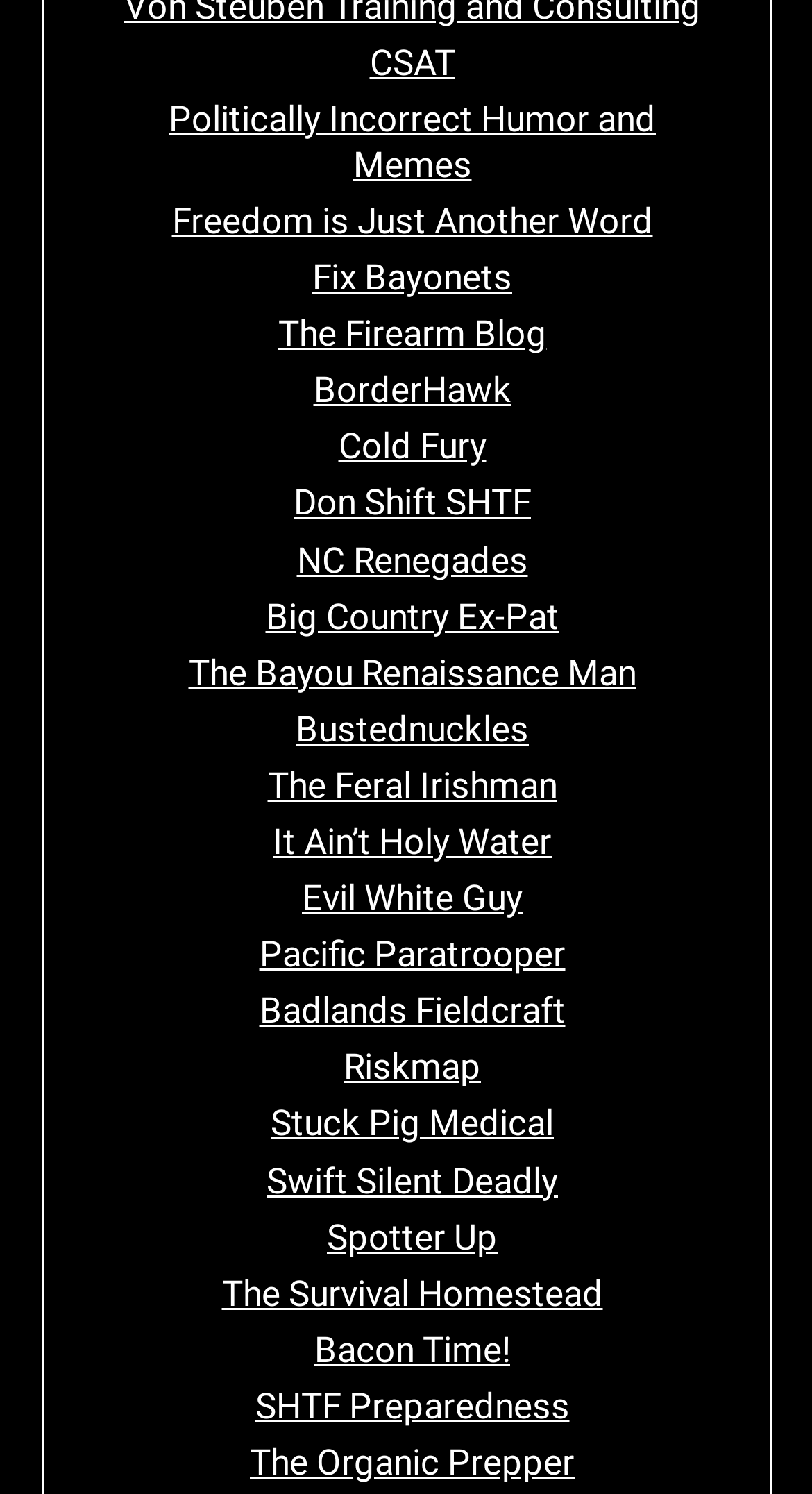Please locate the bounding box coordinates of the element that needs to be clicked to achieve the following instruction: "Read The Survival Homestead". The coordinates should be four float numbers between 0 and 1, i.e., [left, top, right, bottom].

[0.273, 0.851, 0.742, 0.879]